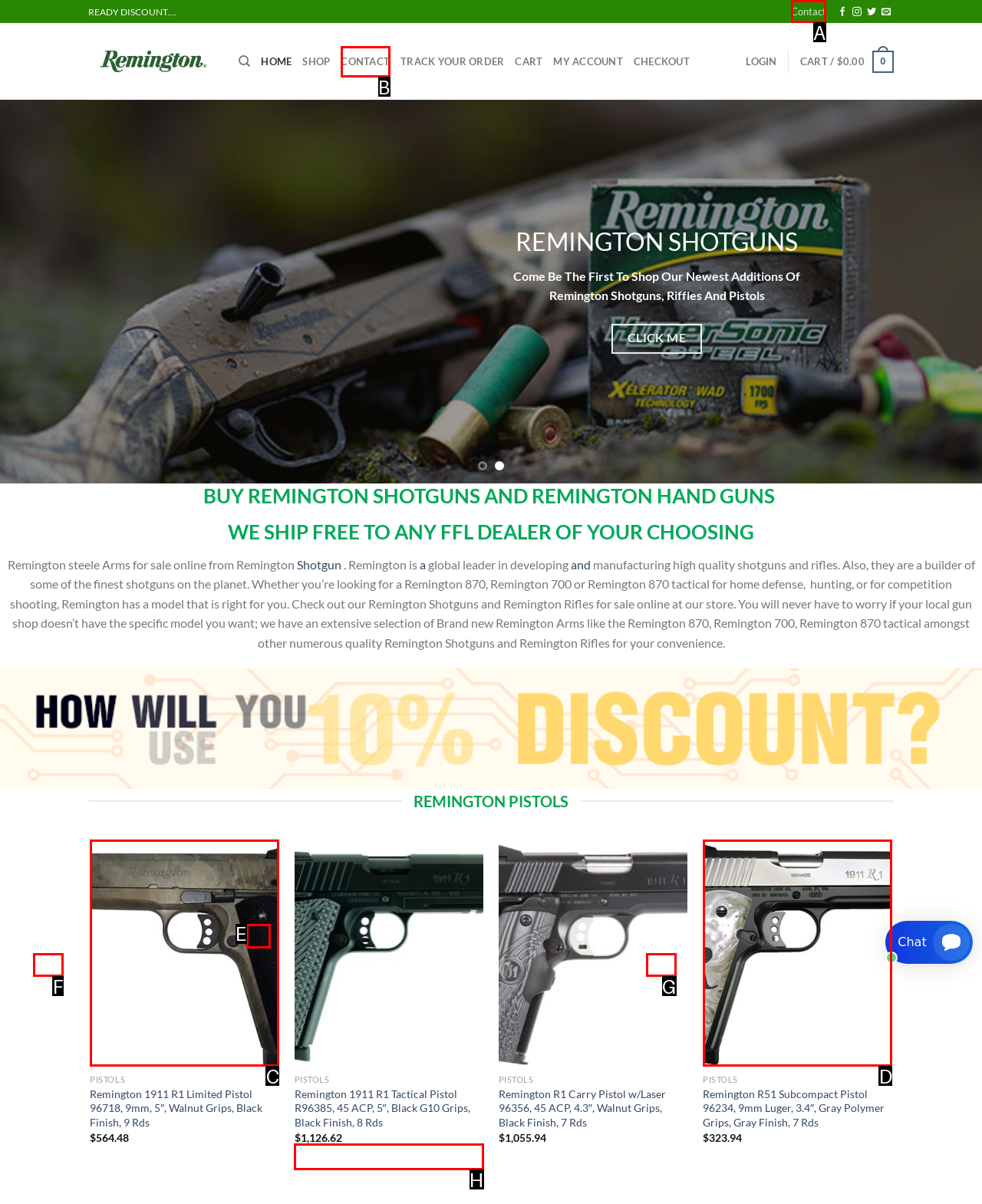Determine the letter of the element I should select to fulfill the following instruction: Click on the 'Contact' link. Just provide the letter.

A